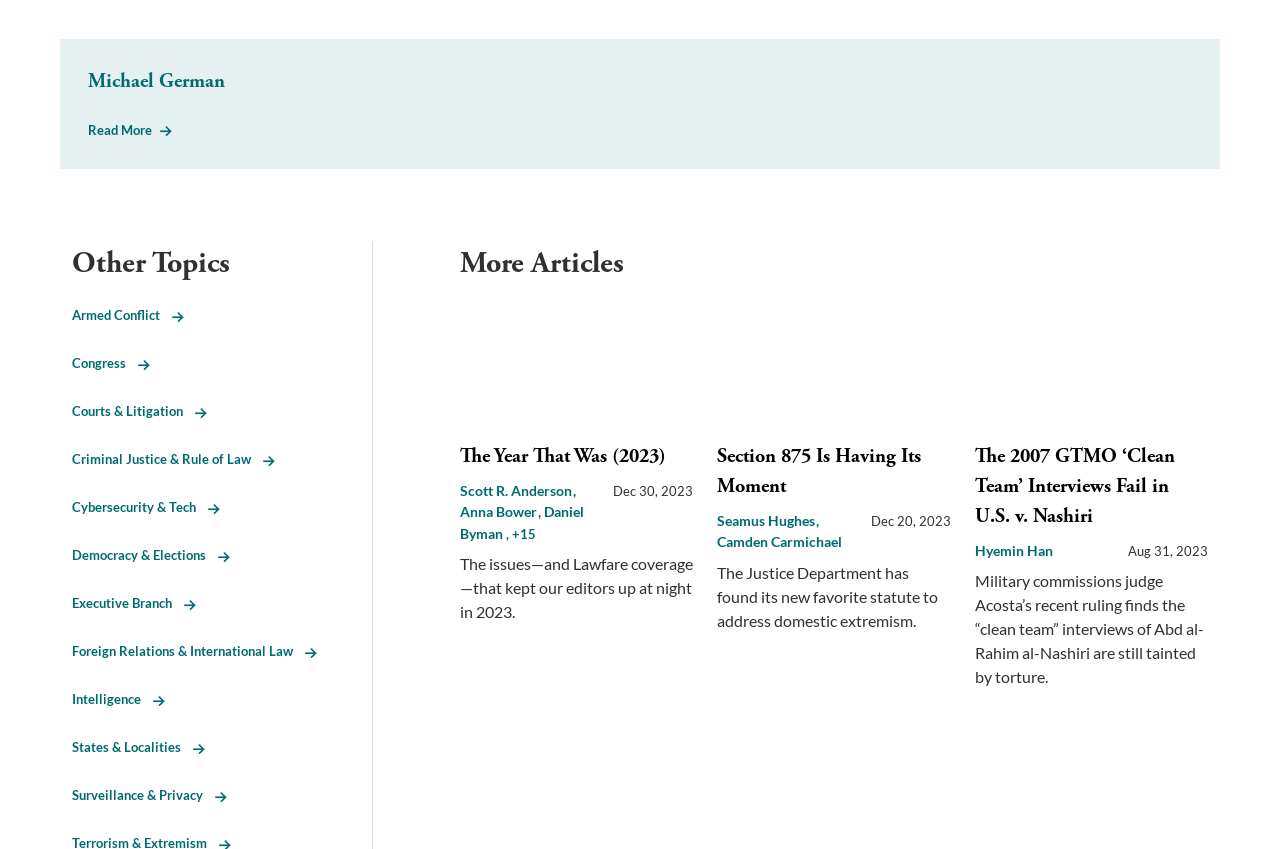What is the topic of the article 'Section 875 Is Having Its Moment'? Look at the image and give a one-word or short phrase answer.

Domestic extremism